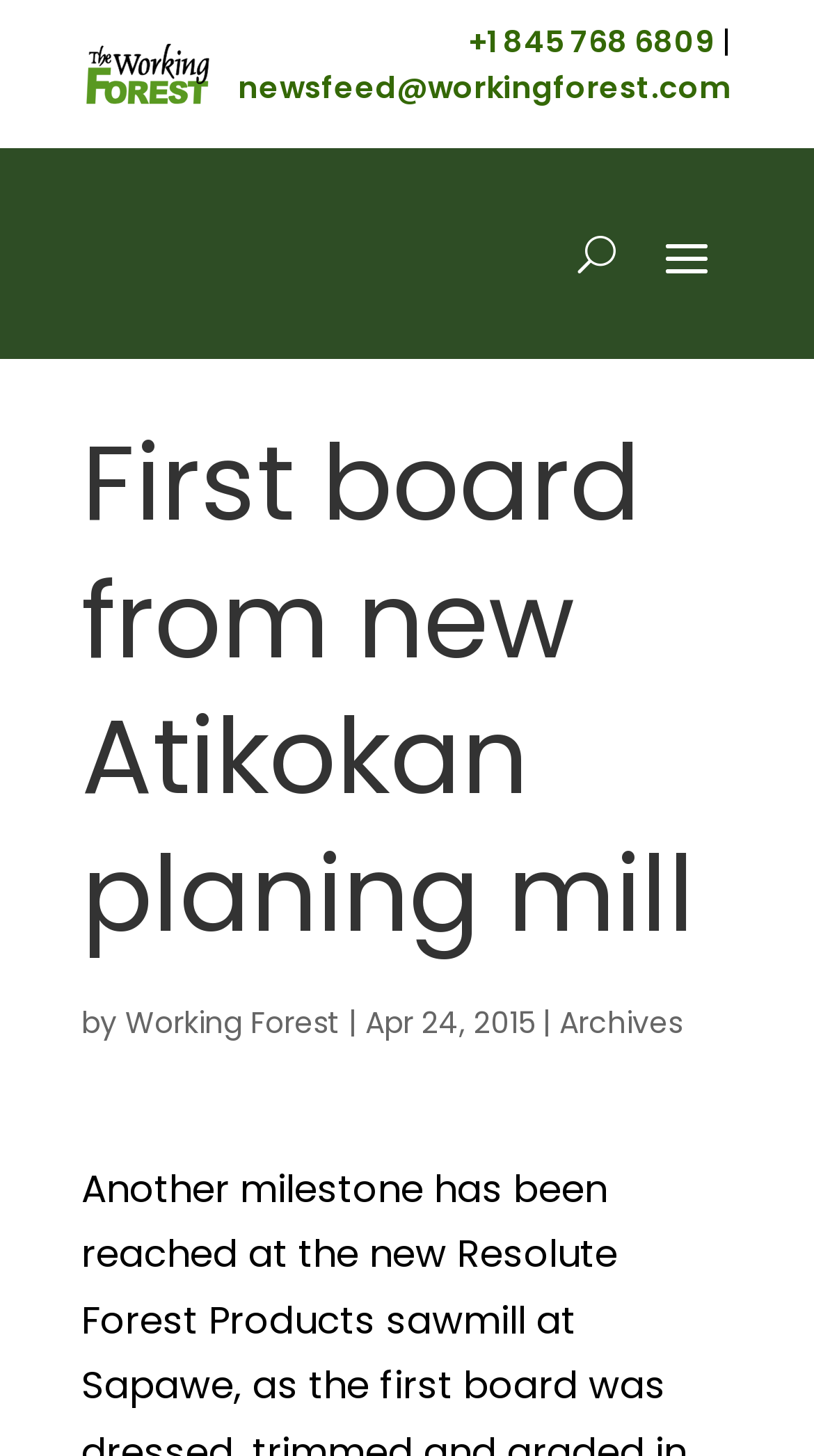Is there a phone number? Examine the screenshot and reply using just one word or a brief phrase.

+1 845 768 6809